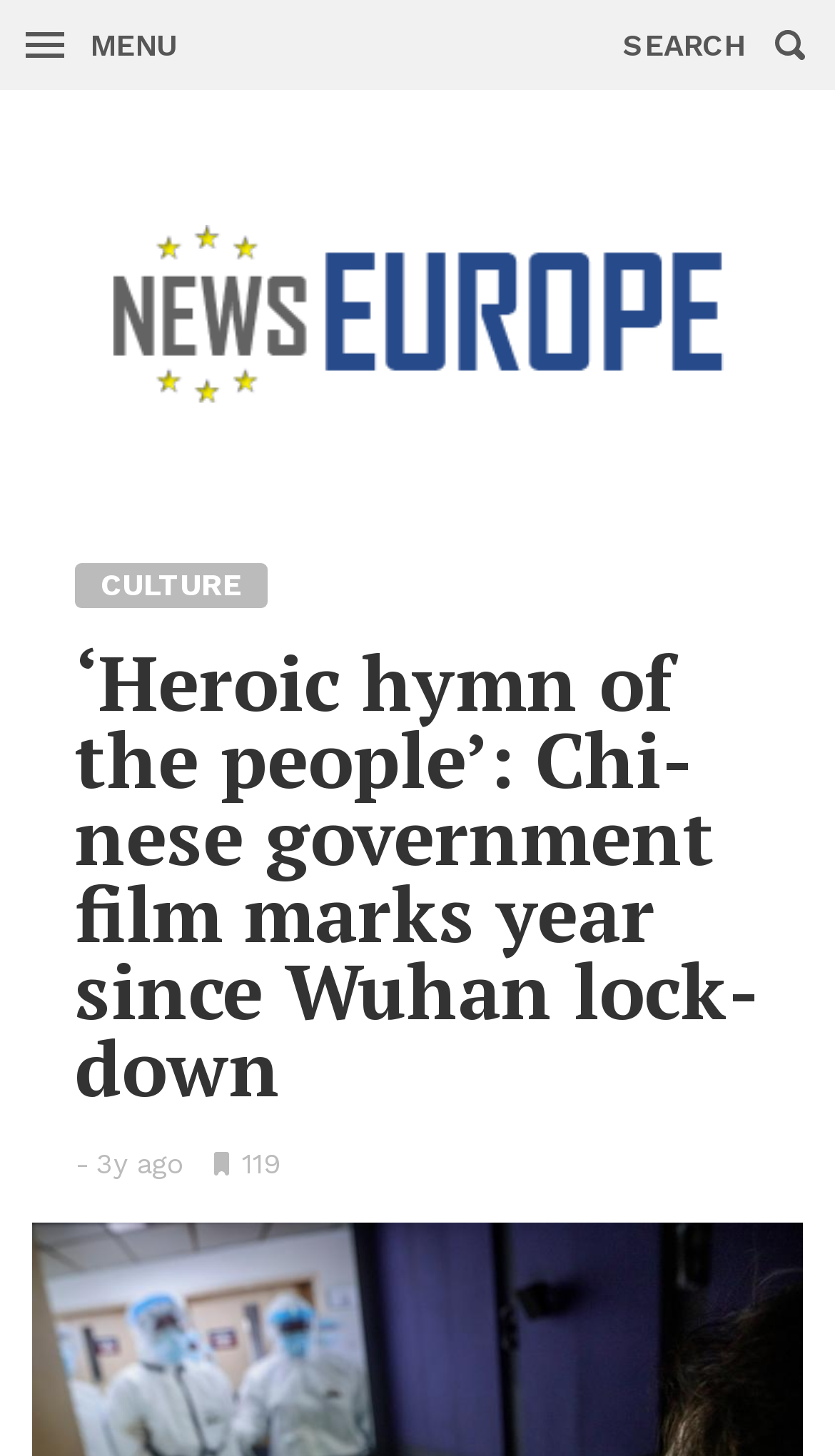Locate the primary heading on the webpage and return its text.

‘Heroic hymn of the peo­ple’: Chi­nese gov­ern­ment film marks year since Wuhan lock­down